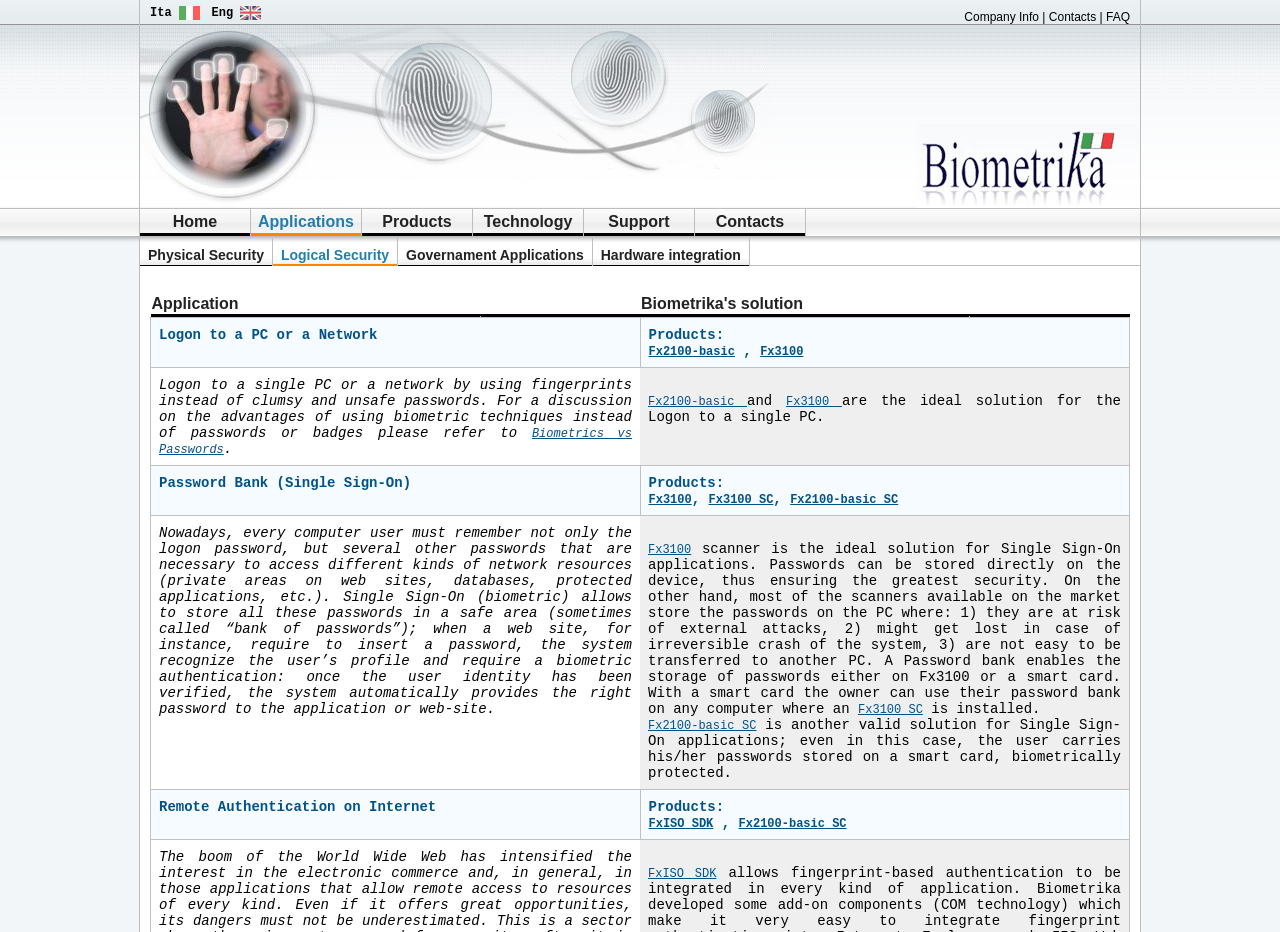Reply to the question below using a single word or brief phrase:
What is the application of Fx2100-basic and Fx3100?

Logon to a single PC